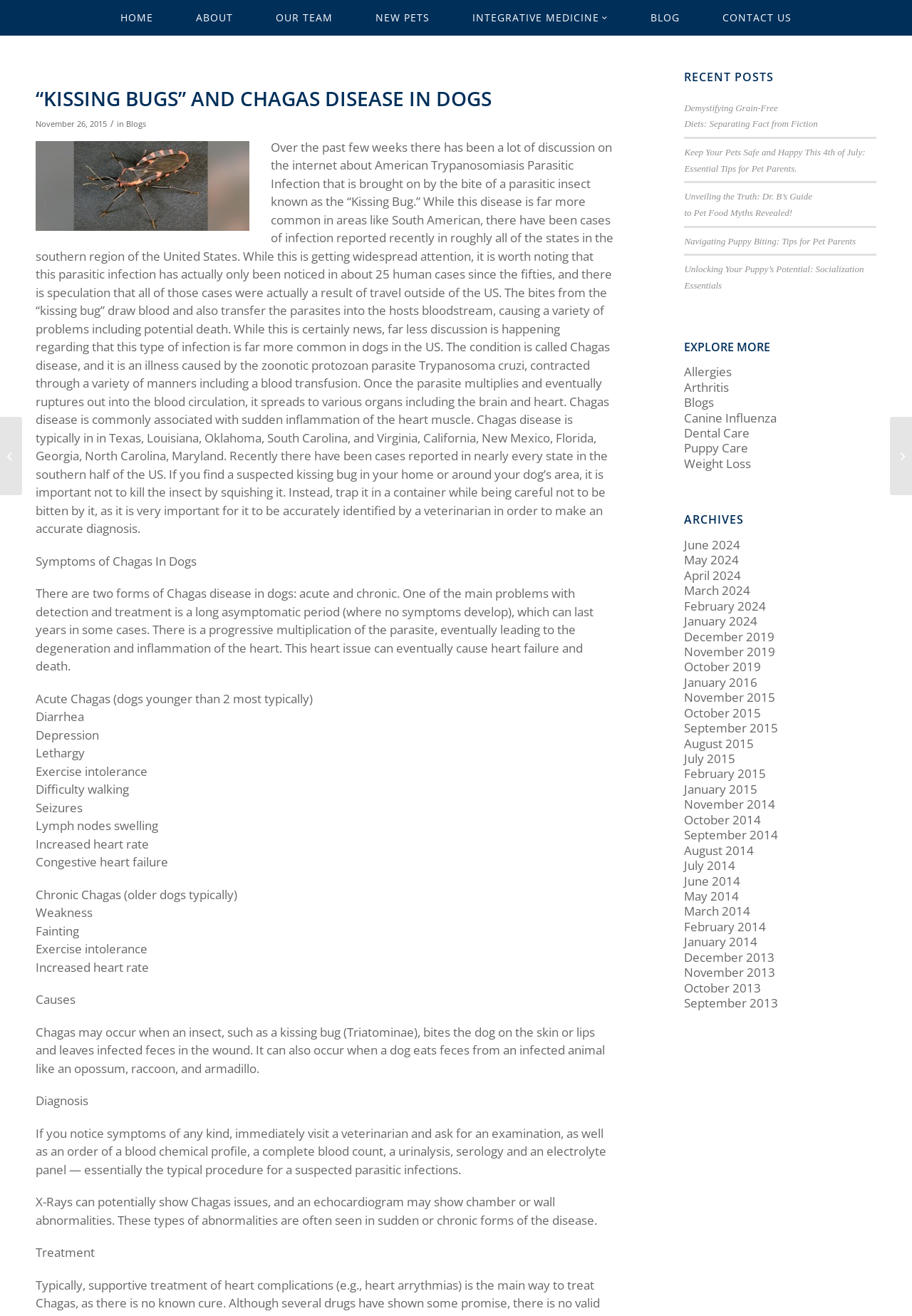Summarize the webpage with intricate details.

This webpage is about "Kissing Bugs" and Chagas Disease in dogs, specifically discussing the symptoms, causes, diagnosis, and treatment of the disease. At the top of the page, there is a navigation menu with links to "HOME", "ABOUT", "OUR TEAM", "NEW PETS", "INTEGRATIVE MEDICINE", "BLOG", and "CONTACT US". 

Below the navigation menu, there is a header section with a title "“KISSING BUGS” AND CHAGAS DISEASE IN DOGS" and a timestamp "November 26, 2015". To the right of the title, there is an image related to "Kissing Bugs". 

The main content of the page is divided into several sections. The first section provides an introduction to Chagas disease, explaining that it is more common in dogs than in humans and has been found in certain states in the US. 

The next section is titled "Symptoms of Chagas In Dogs" and lists the symptoms of acute and chronic Chagas disease, including diarrhea, depression, lethargy, exercise intolerance, difficulty walking, seizures, lymph nodes swelling, increased heart rate, and congestive heart failure. 

The following sections discuss the causes, diagnosis, and treatment of Chagas disease, including the role of kissing bugs, the importance of veterinary examination, and the use of blood tests and imaging studies to diagnose the disease. 

On the right side of the page, there are three columns of links. The top column is titled "RECENT POSTS" and lists several blog posts on pet-related topics. The middle column is titled "EXPLORE MORE" and lists links to various pet health topics, including allergies, arthritis, and dental care. The bottom column is titled "ARCHIVES" and lists links to blog posts from different months and years.